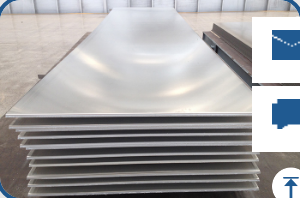Offer a detailed explanation of what is depicted in the image.

The image showcases a stack of aluminum plates, specifically highlighting the 1070 Aluminum Plate Sheet. These plates are characterized by their smooth, shiny surface, suggesting high-quality material suitable for various industrial applications. The aluminum's lightweight nature and resistance to corrosion make it ideal for uses that demand strength and durability. The image conveys an organized arrangement of the plates, emphasizing their thickness and gleaming finish, which are important attributes in manufacturing and engineering sectors.